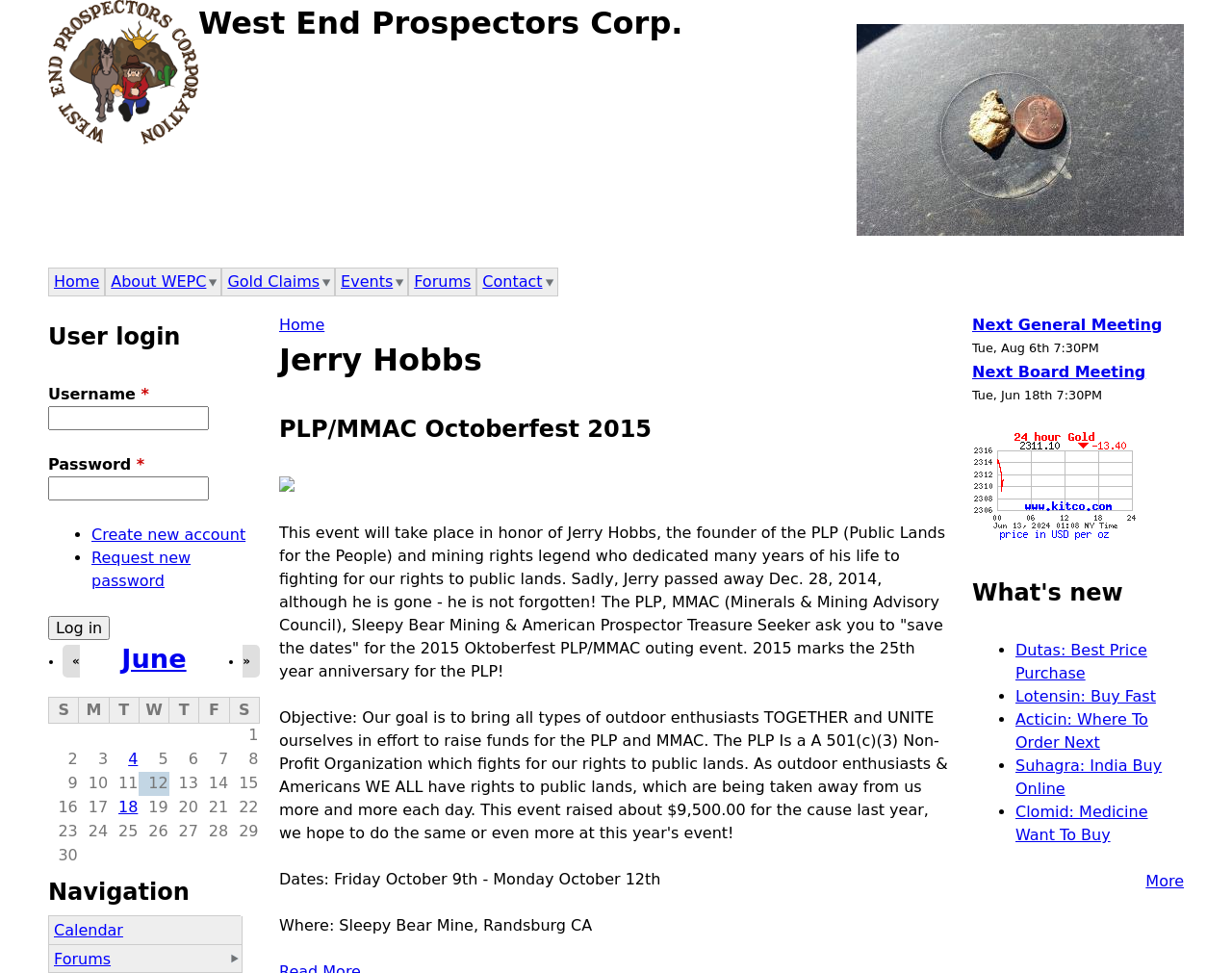Provide a one-word or one-phrase answer to the question:
What is the date of the Oktoberfest PLP/MMAC outing event?

Friday October 9th - Monday October 12th